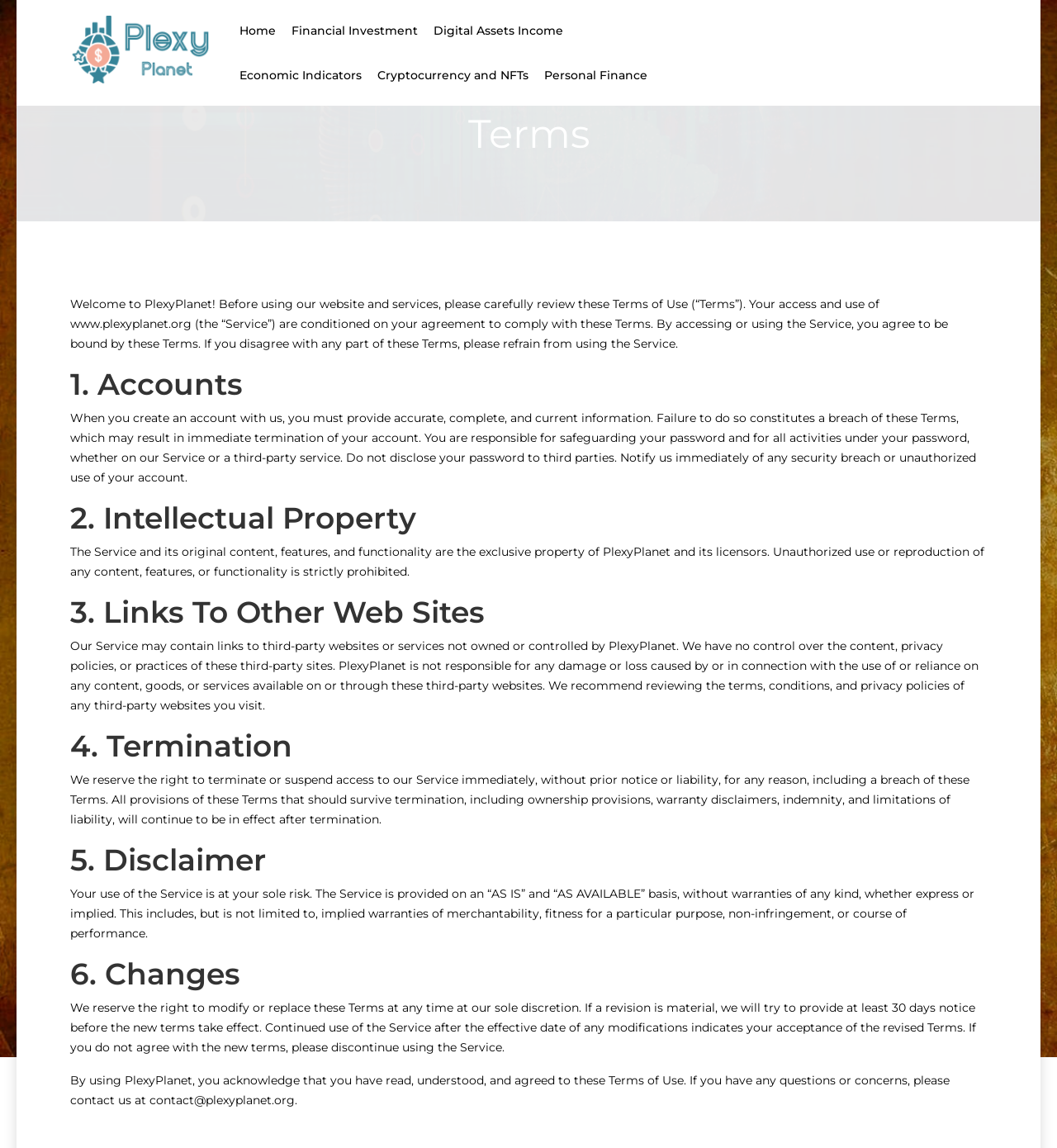How can users contact the website?
Use the image to give a comprehensive and detailed response to the question.

The contact information for the website can be determined by reading the static text at the bottom of the webpage, which says 'If you have any questions or concerns, please contact us at contact@plexyplanet.org.' This suggests that users can contact the website by emailing contact@plexyplanet.org.